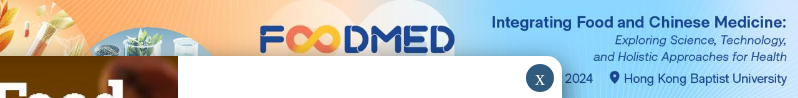What is the theme of the FOODMED conference?
Give a detailed and exhaustive answer to the question.

The theme of the FOODMED conference can be inferred from the caption, which highlights the conference title 'FOODMED' in a modern font, emphasizing the theme of merging traditional and contemporary approaches in health. This is further reinforced by the tagline, which mentions integrating food and Chinese medicine for health.